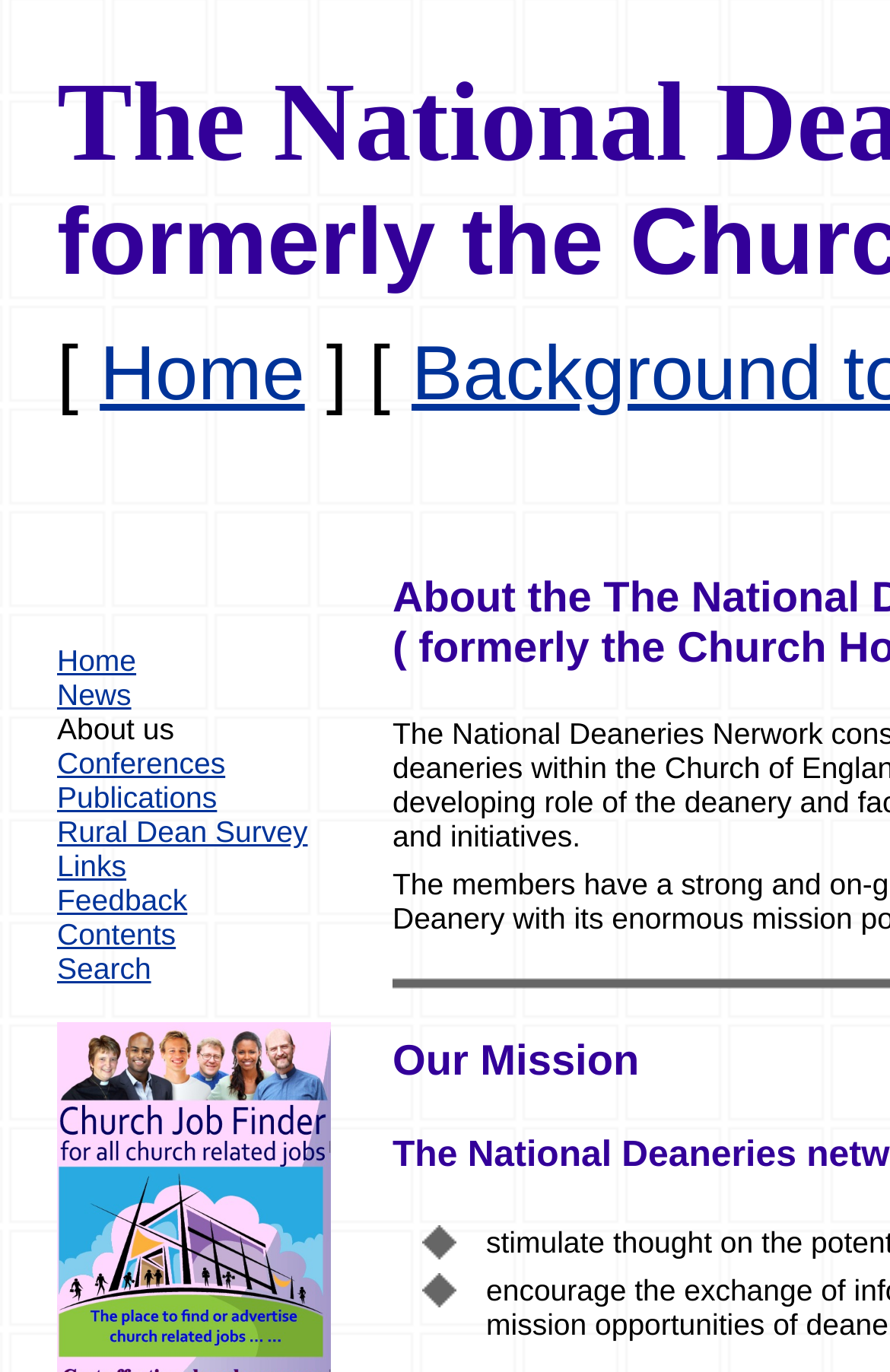How many bullet points are there in the webpage?
Examine the image and give a concise answer in one word or a short phrase.

2